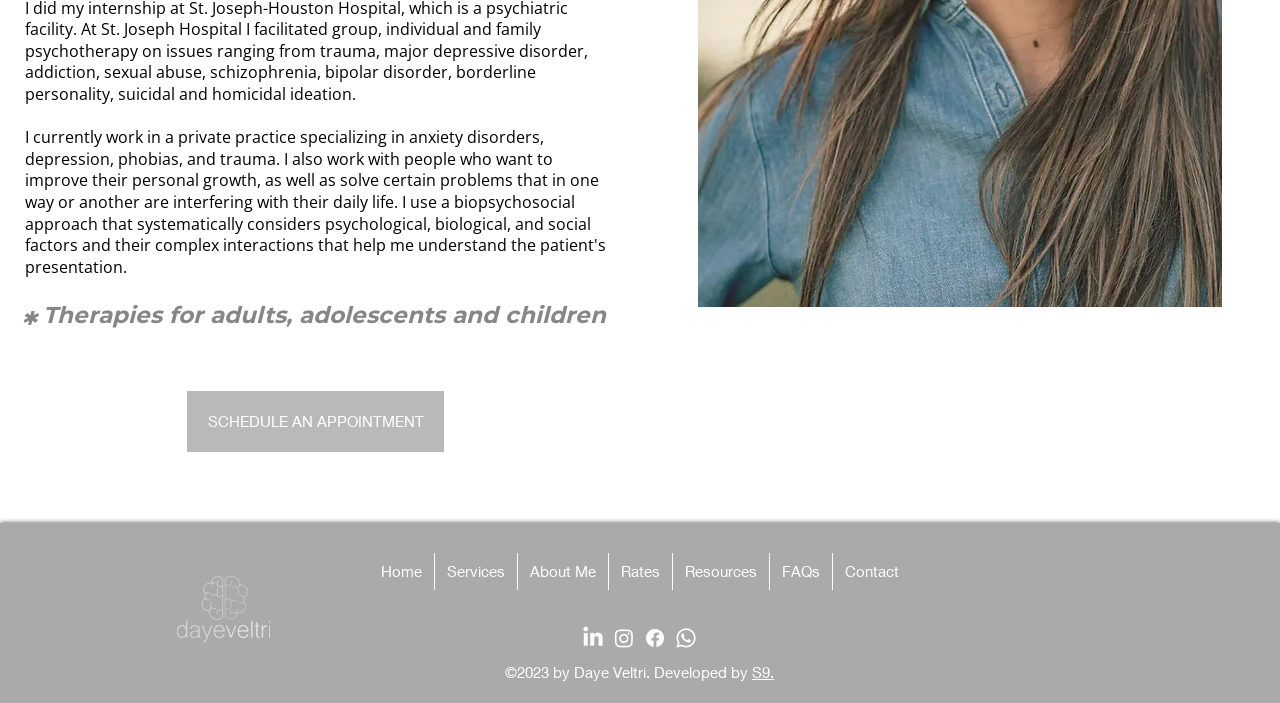Identify the bounding box coordinates for the UI element described as: "parent_node: Website name="url"".

None